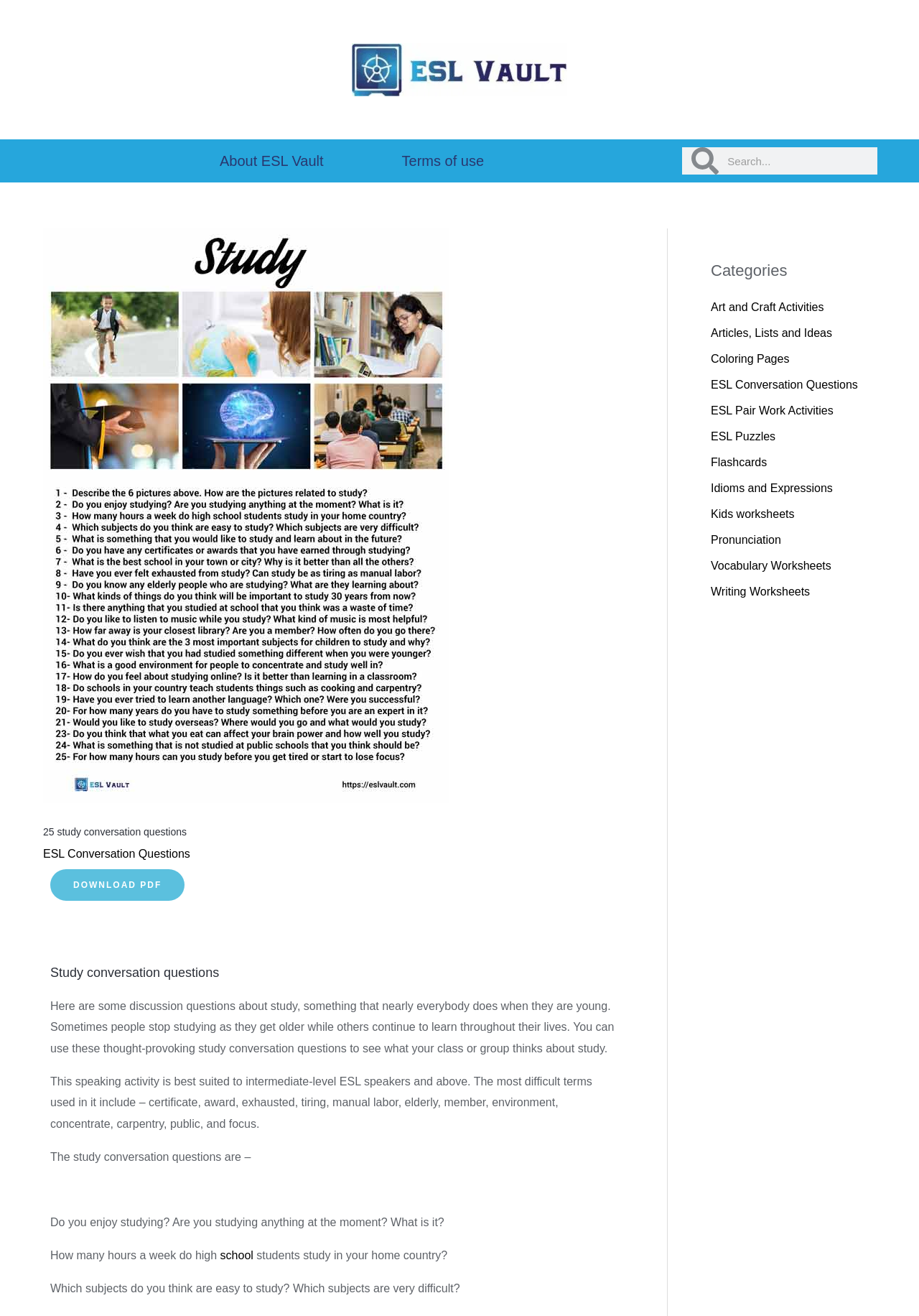Show the bounding box coordinates of the element that should be clicked to complete the task: "Click on 'Next →'".

None